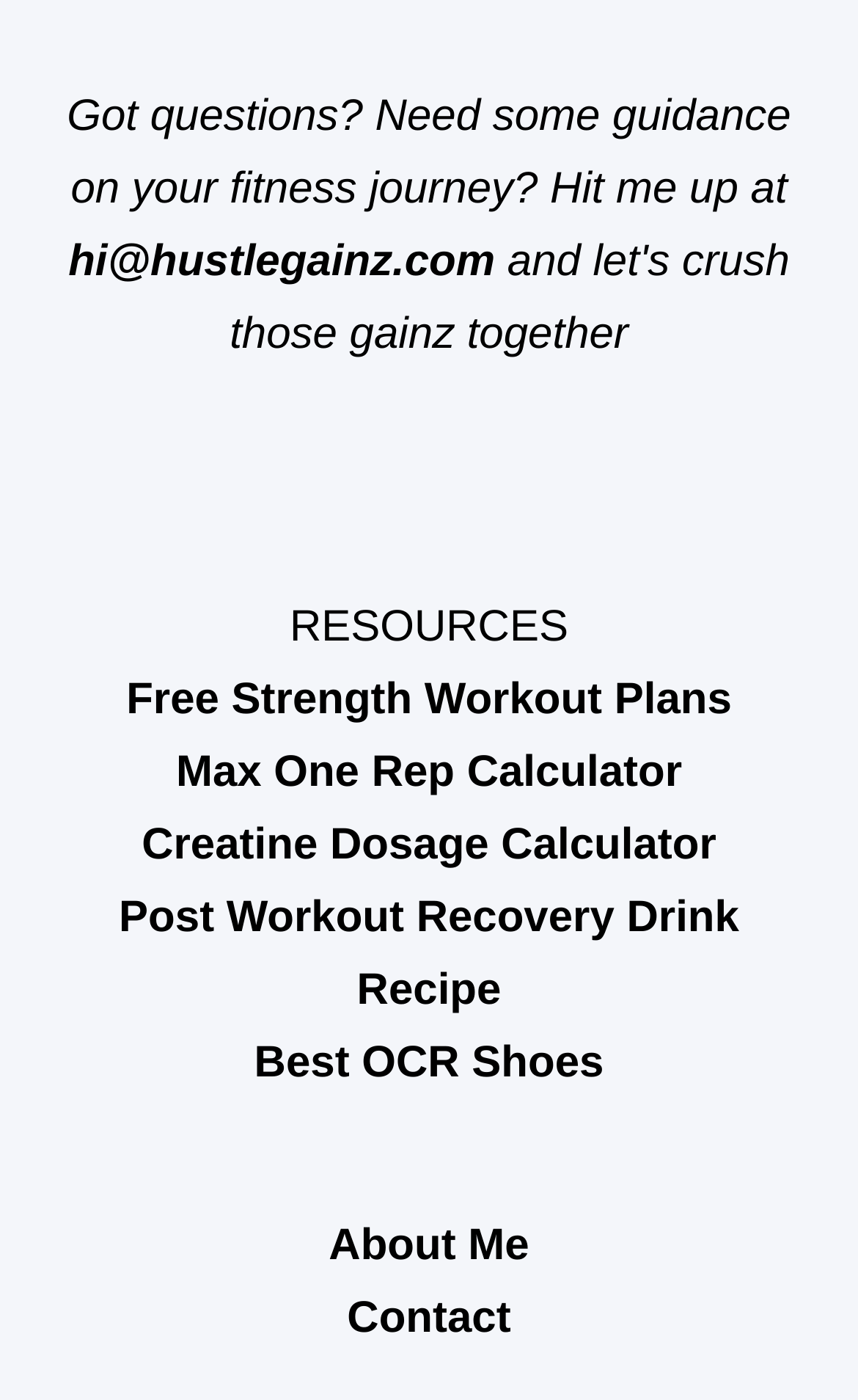Identify the bounding box coordinates of the section to be clicked to complete the task described by the following instruction: "Check out the best OCR shoes". The coordinates should be four float numbers between 0 and 1, formatted as [left, top, right, bottom].

[0.296, 0.742, 0.704, 0.777]